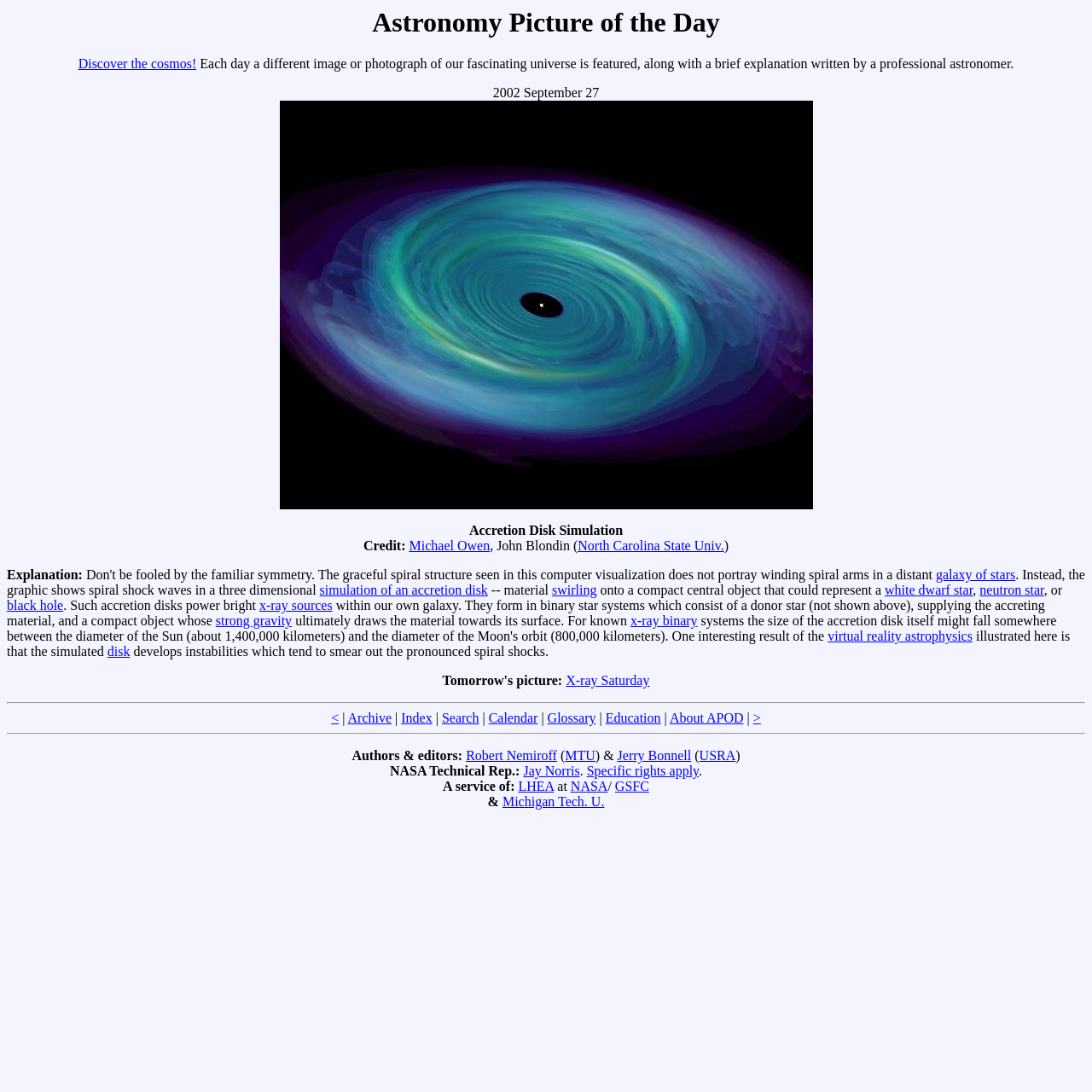Pinpoint the bounding box coordinates of the element to be clicked to execute the instruction: "Click on the 'IPPR' link".

None